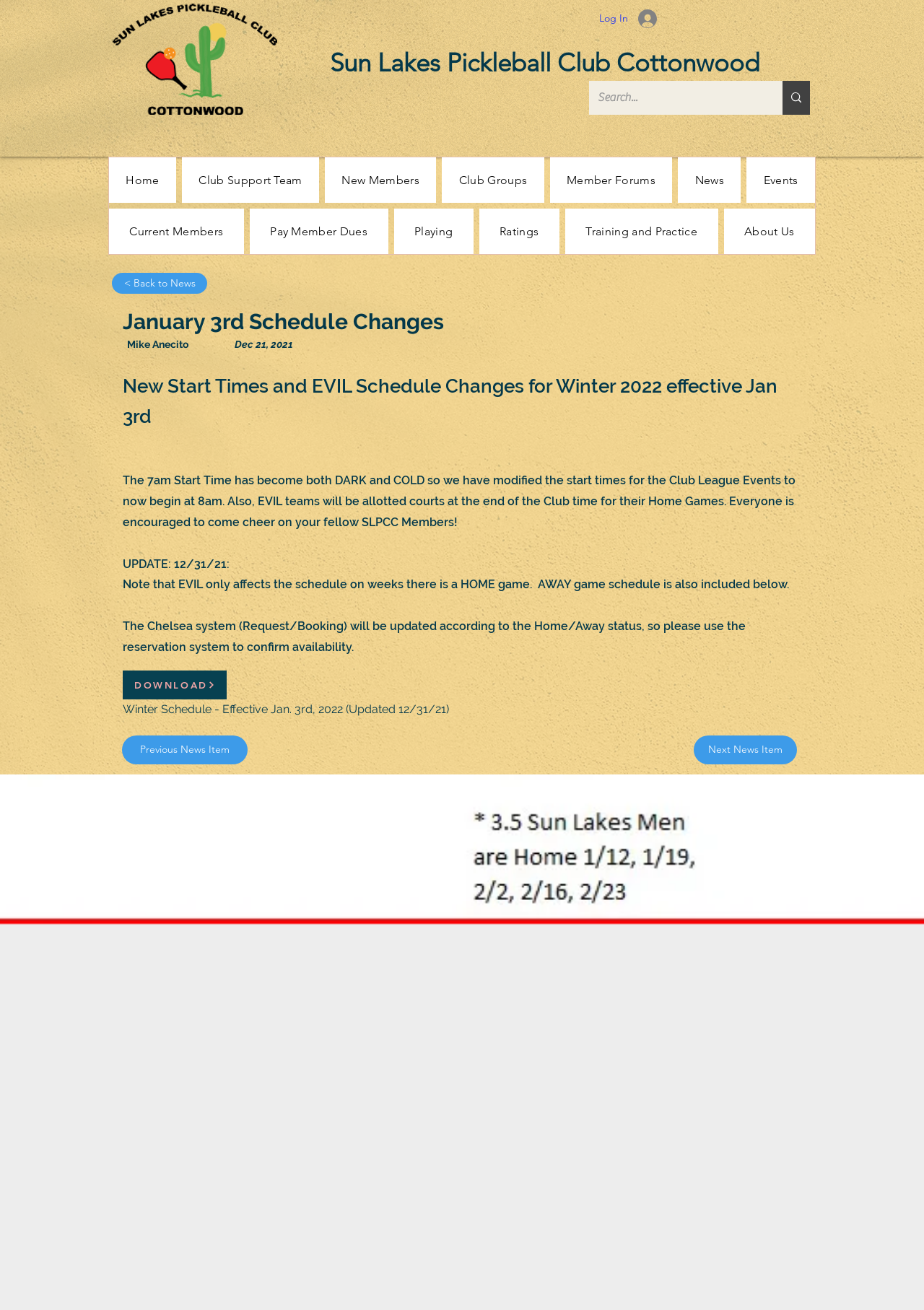What is the purpose of the EVIL schedule?
From the screenshot, supply a one-word or short-phrase answer.

For Home Games